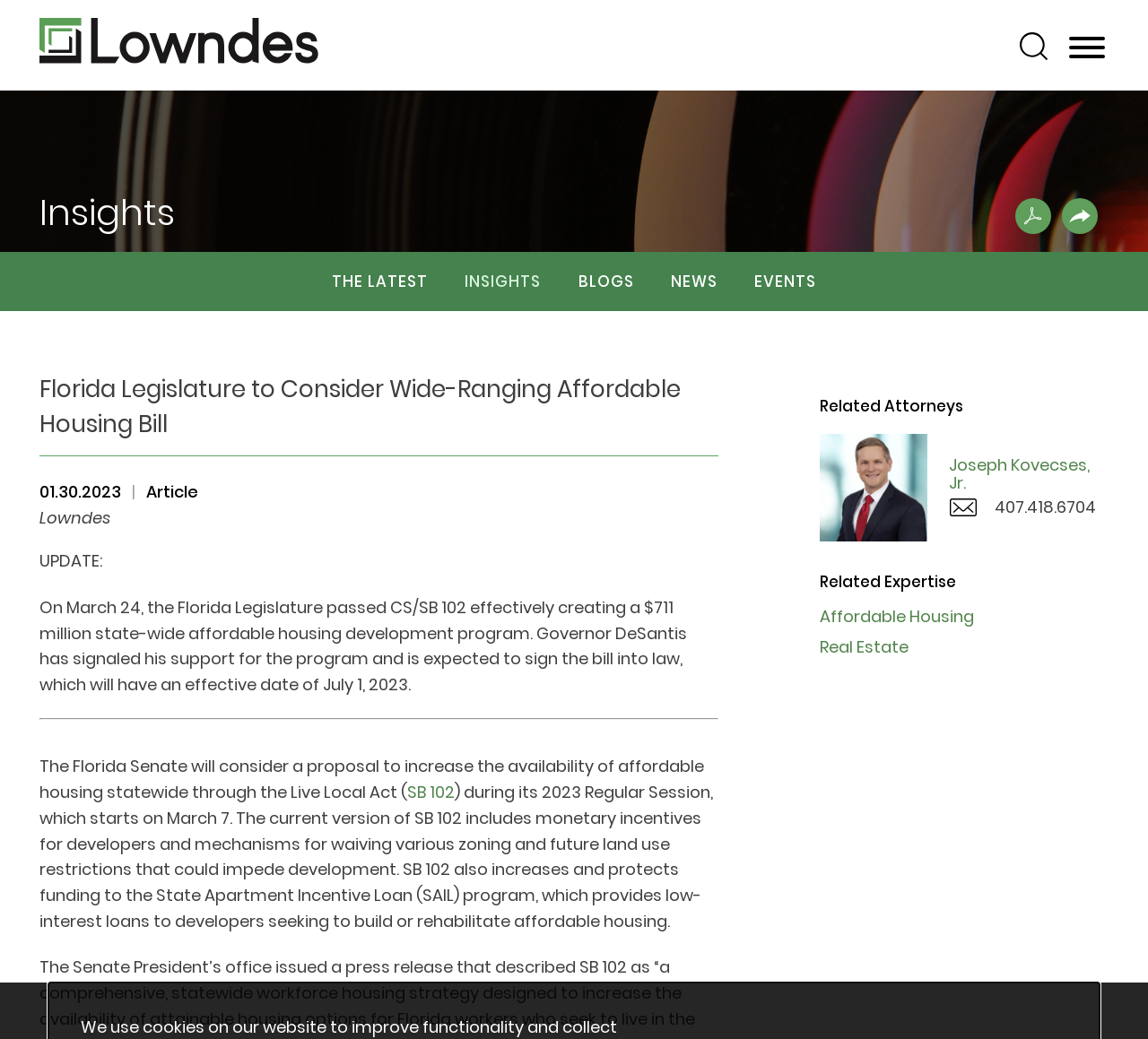Identify and provide the main heading of the webpage.

Florida Legislature to Consider Wide-Ranging Affordable Housing Bill